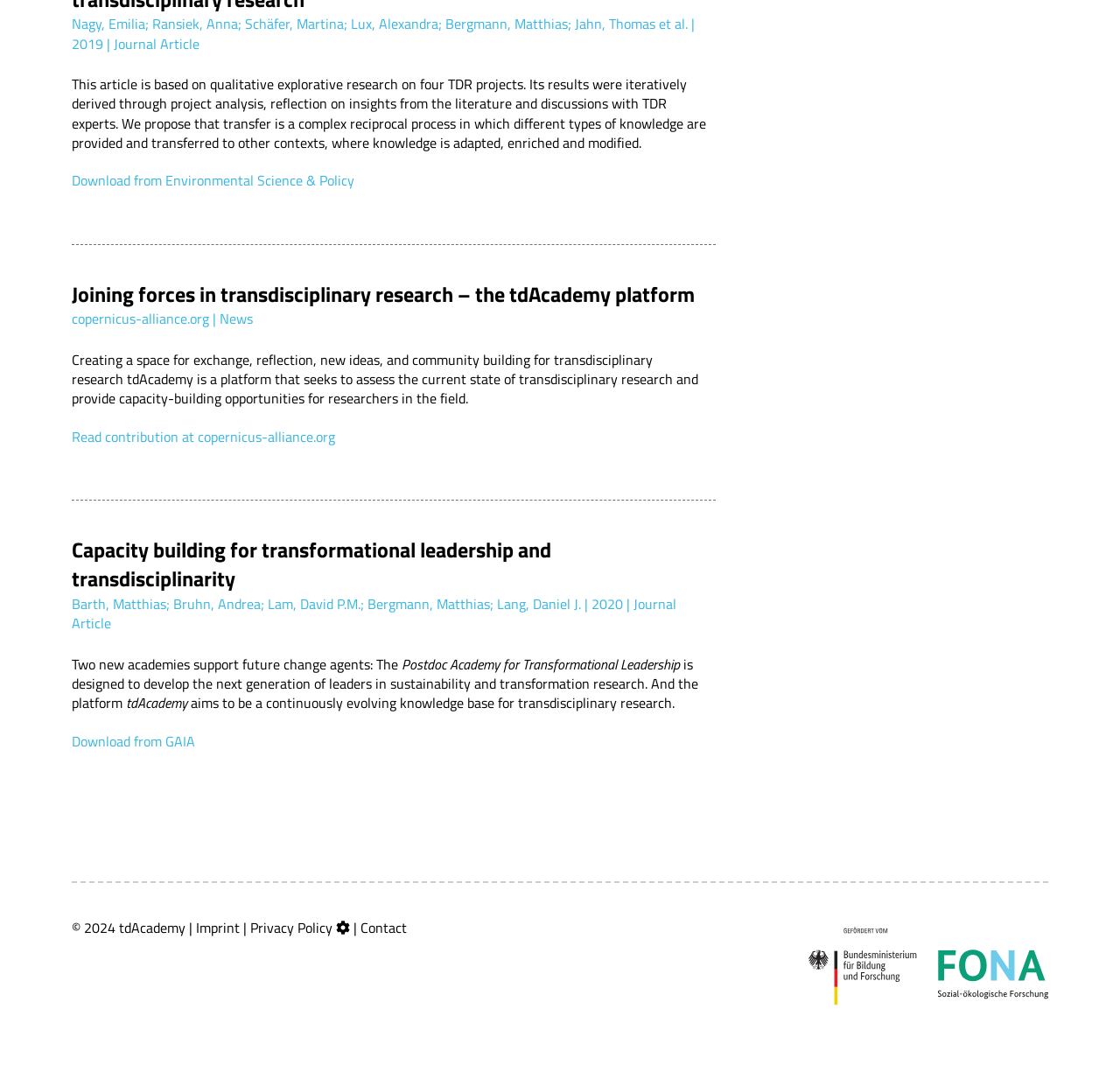Find the bounding box coordinates of the clickable area required to complete the following action: "Download the article from Environmental Science & Policy".

[0.064, 0.16, 0.316, 0.179]